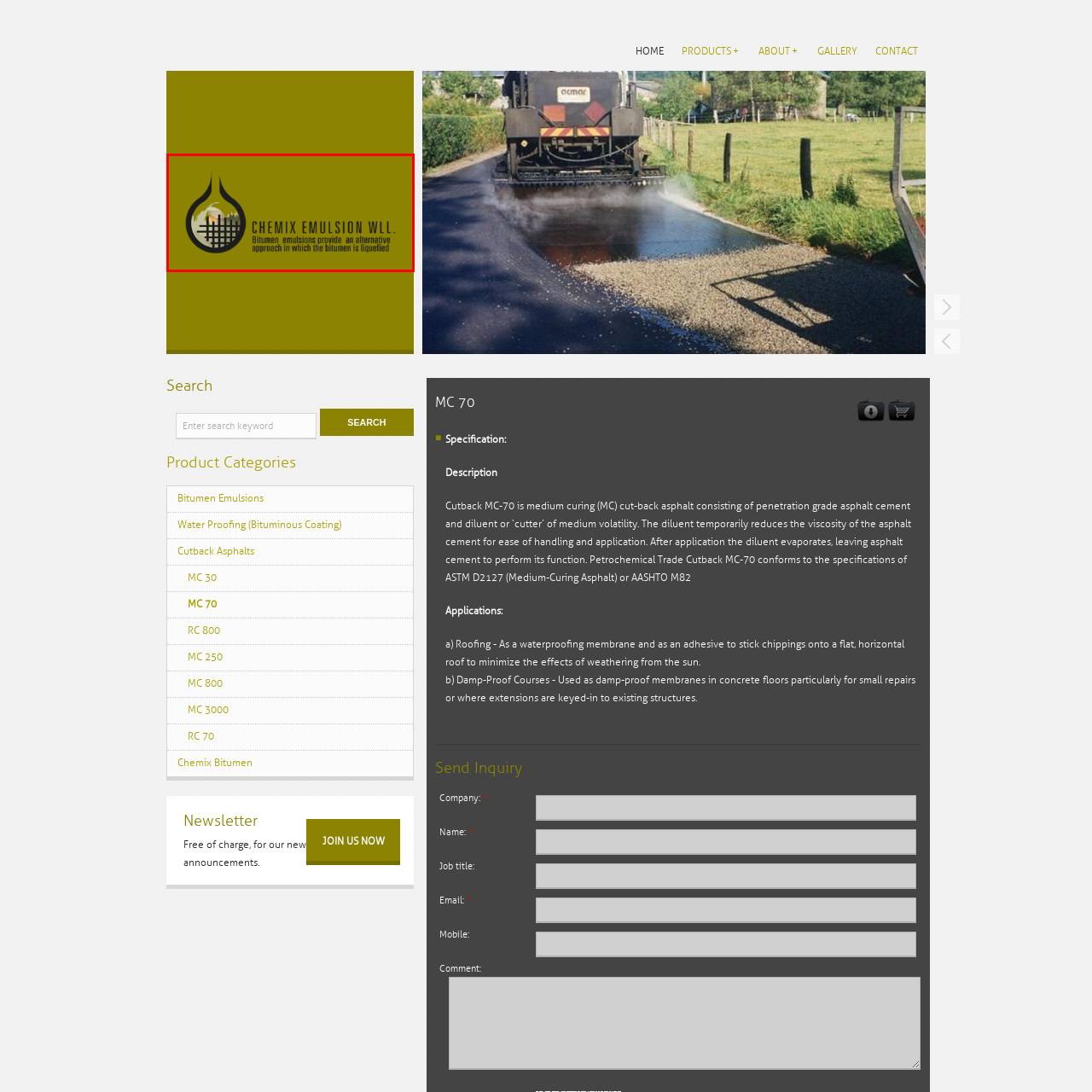Explain in detail the content of the image enclosed by the red outline.

The image features the logo of Chemix Emulsion WLL, prominently displayed against a solid olive green background. The logo incorporates a stylized droplet shape, which symbolizes the liquid state of bitumen, combined with an abstract representation of a grid pattern, suggesting the company's focus on interconnected materials. Below the droplet, the text "Bitumen emulsions provide an alternative approach in which the bitumen is liquefied" succinctly describes the company's innovative methods in asphalt technology. This visual branding conveys a modern and professional image, emphasizing the company's expertise in the production of bitumen emulsions.